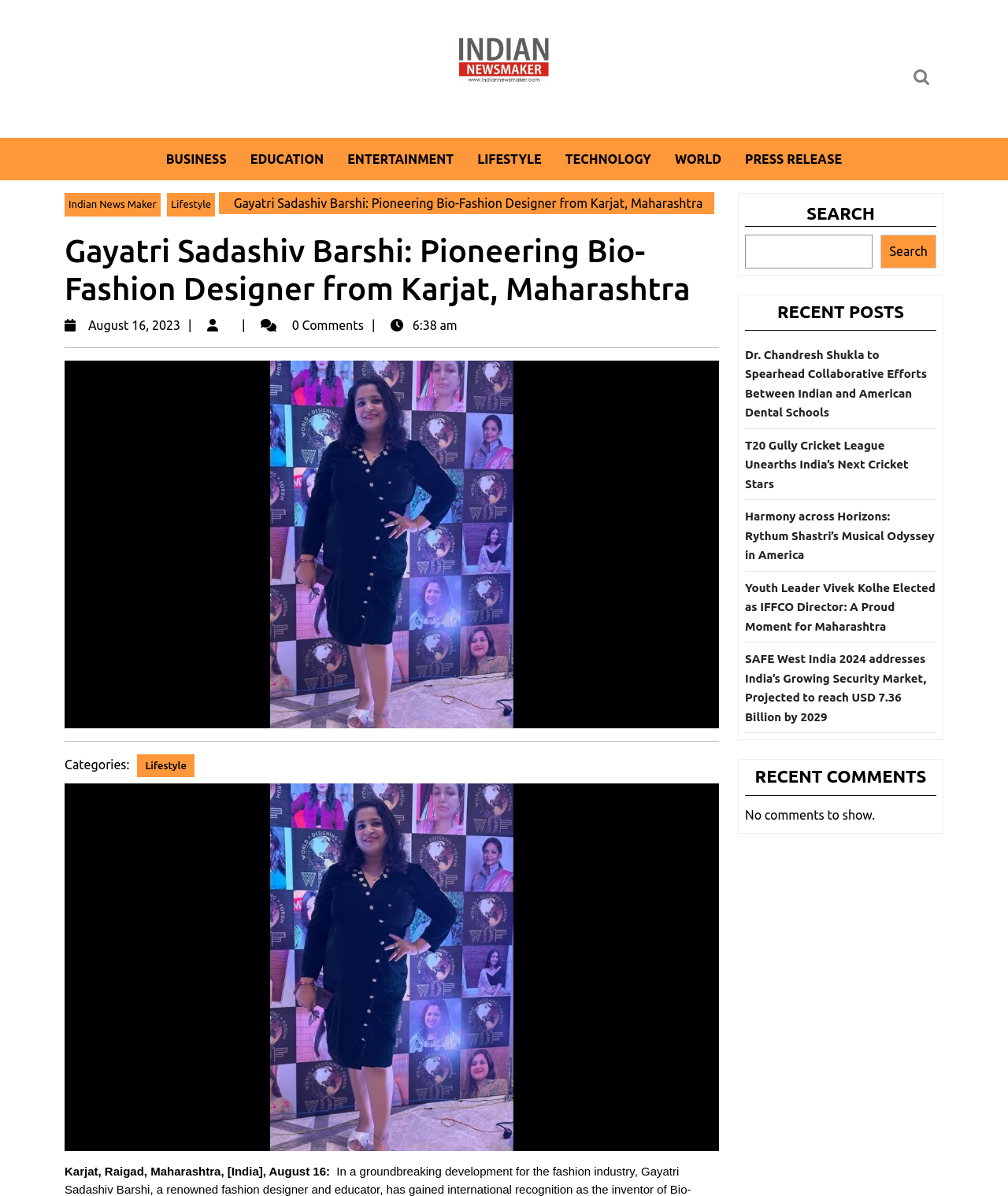Find the bounding box coordinates of the clickable region needed to perform the following instruction: "Read Gayatri Sadashiv Barshi's bio". The coordinates should be provided as four float numbers between 0 and 1, i.e., [left, top, right, bottom].

[0.064, 0.187, 0.713, 0.264]